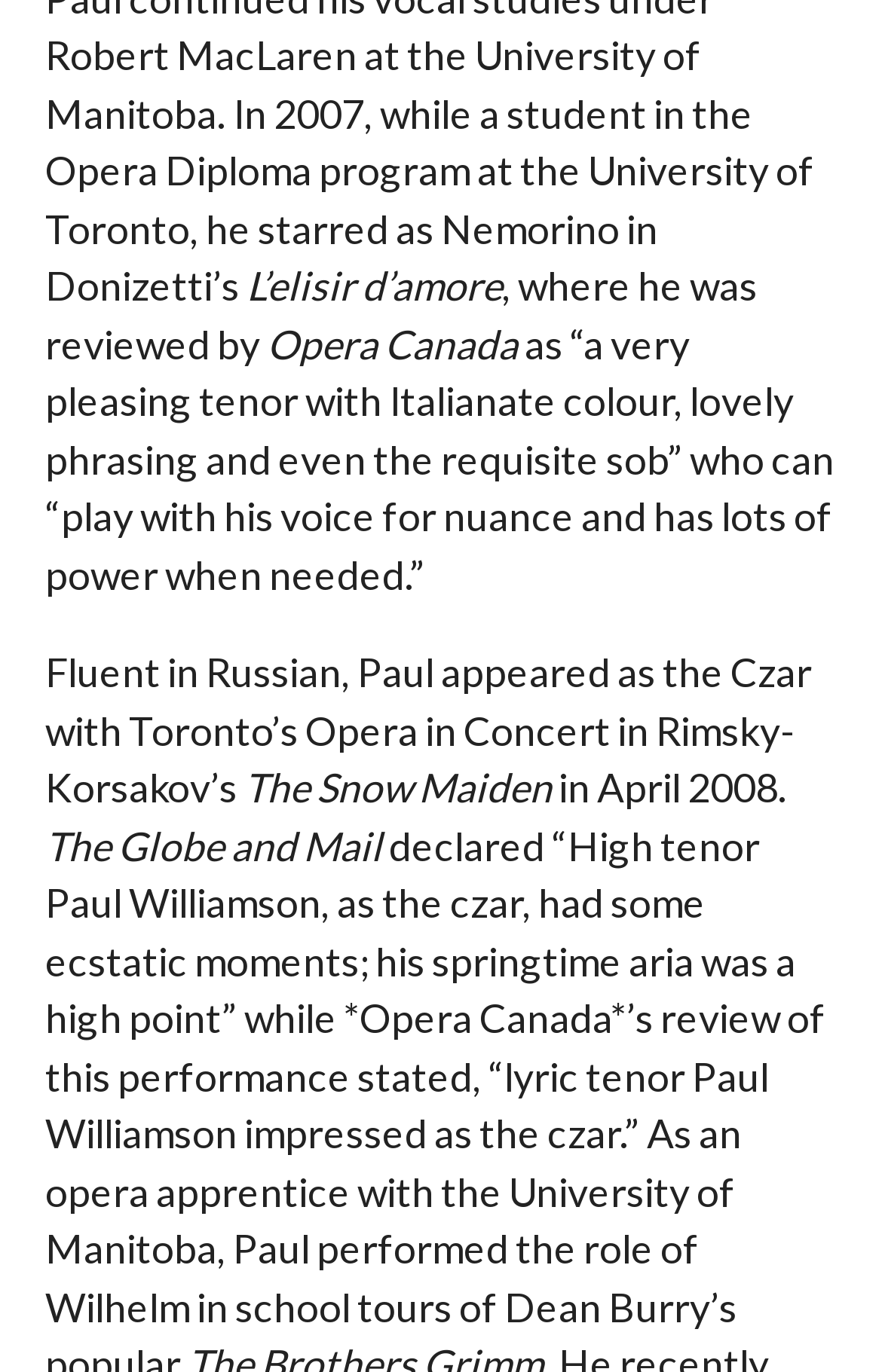Please identify the bounding box coordinates of the element I should click to complete this instruction: 'Explore companies'. The coordinates should be given as four float numbers between 0 and 1, like this: [left, top, right, bottom].

[0.205, 0.826, 0.949, 0.885]